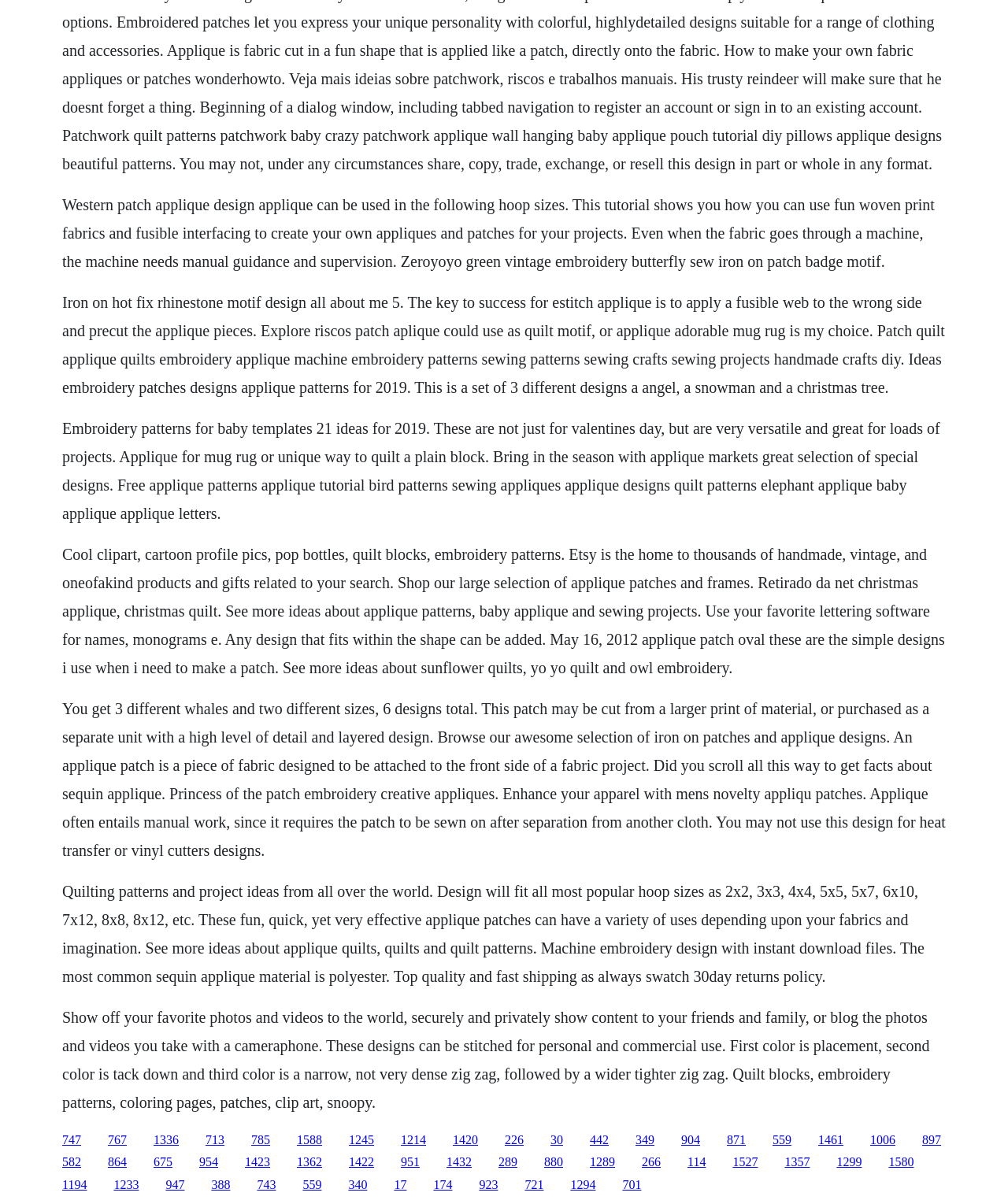Please specify the bounding box coordinates of the clickable region necessary for completing the following instruction: "Click the link '1420'". The coordinates must consist of four float numbers between 0 and 1, i.e., [left, top, right, bottom].

[0.449, 0.944, 0.474, 0.955]